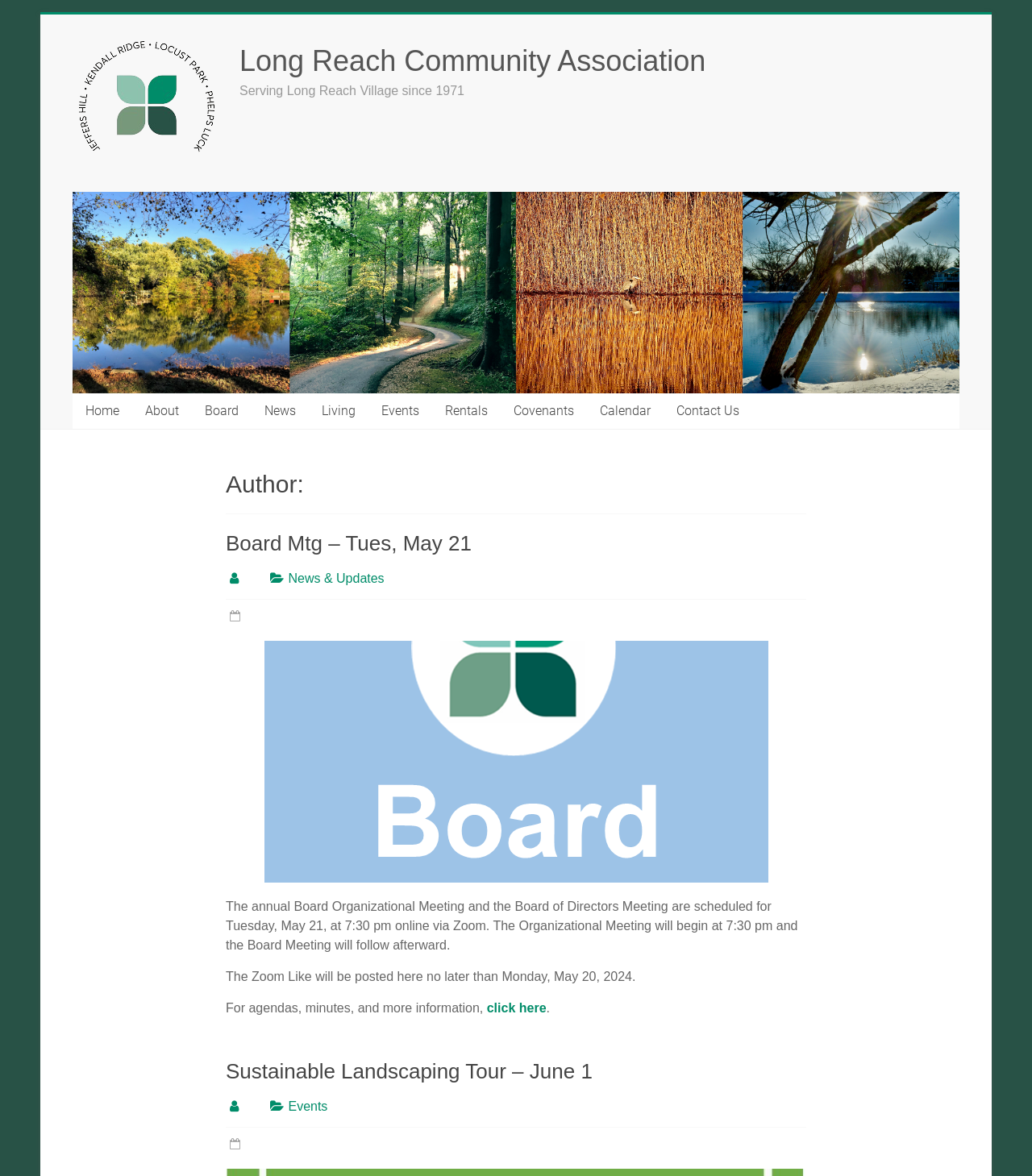Give an extensive and precise description of the webpage.

The webpage is about the Long Reach Community Association, with a prominent logo and title at the top left corner. Below the title, there is a heading that reads "Long Reach Community Association" and a static text that says "Serving Long Reach Village since 1971". 

On the top right corner, there is a navigation menu with links to different sections of the website, including "Home", "About", "Board", "News", "Living", "Events", "Rentals", "Covenants", "Calendar", and "Contact Us". 

Below the navigation menu, there is a section with a heading "Author:" and an article that contains several news updates. The first update is about a Board Meeting on Tuesday, May 21, with a link to the meeting details. There is also a link to "News & Updates" and a Facebook icon. 

Further down, there is an image related to the Board Meeting, followed by a detailed description of the meeting, including the date, time, and online meeting link. There are also links to agendas, minutes, and more information. 

The next section is about a Sustainable Landscaping Tour on June 1, with a link to the event details. There is also a link to the "Events" section and another Facebook icon.